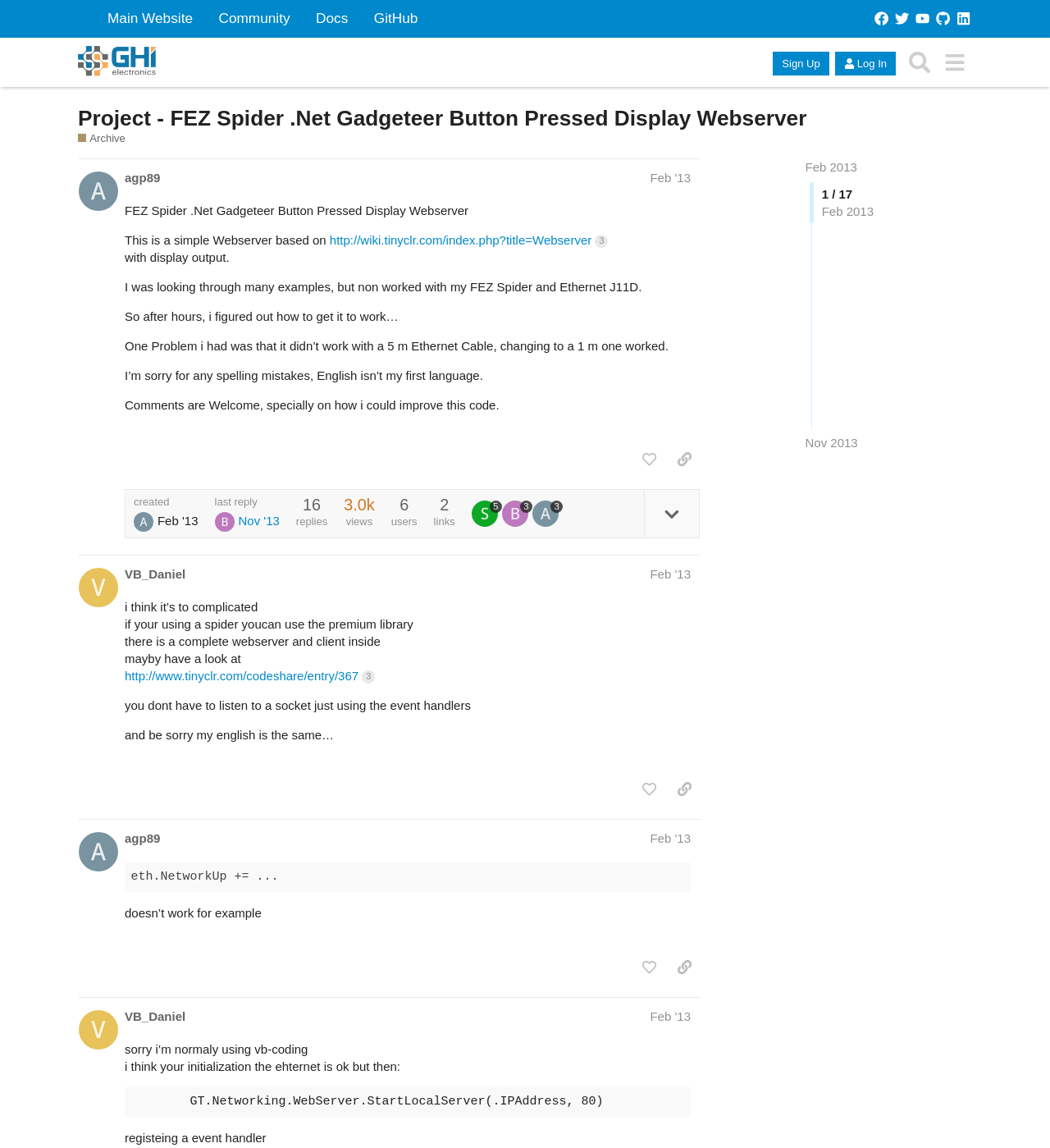What is the date of the last reply?
Please respond to the question thoroughly and include all relevant details.

I looked at the region with the label 'post #1 by @agp89' and found a generic element with the text 'Nov 22, 2013 6:32 pm', which suggests that this is the date of the last reply.